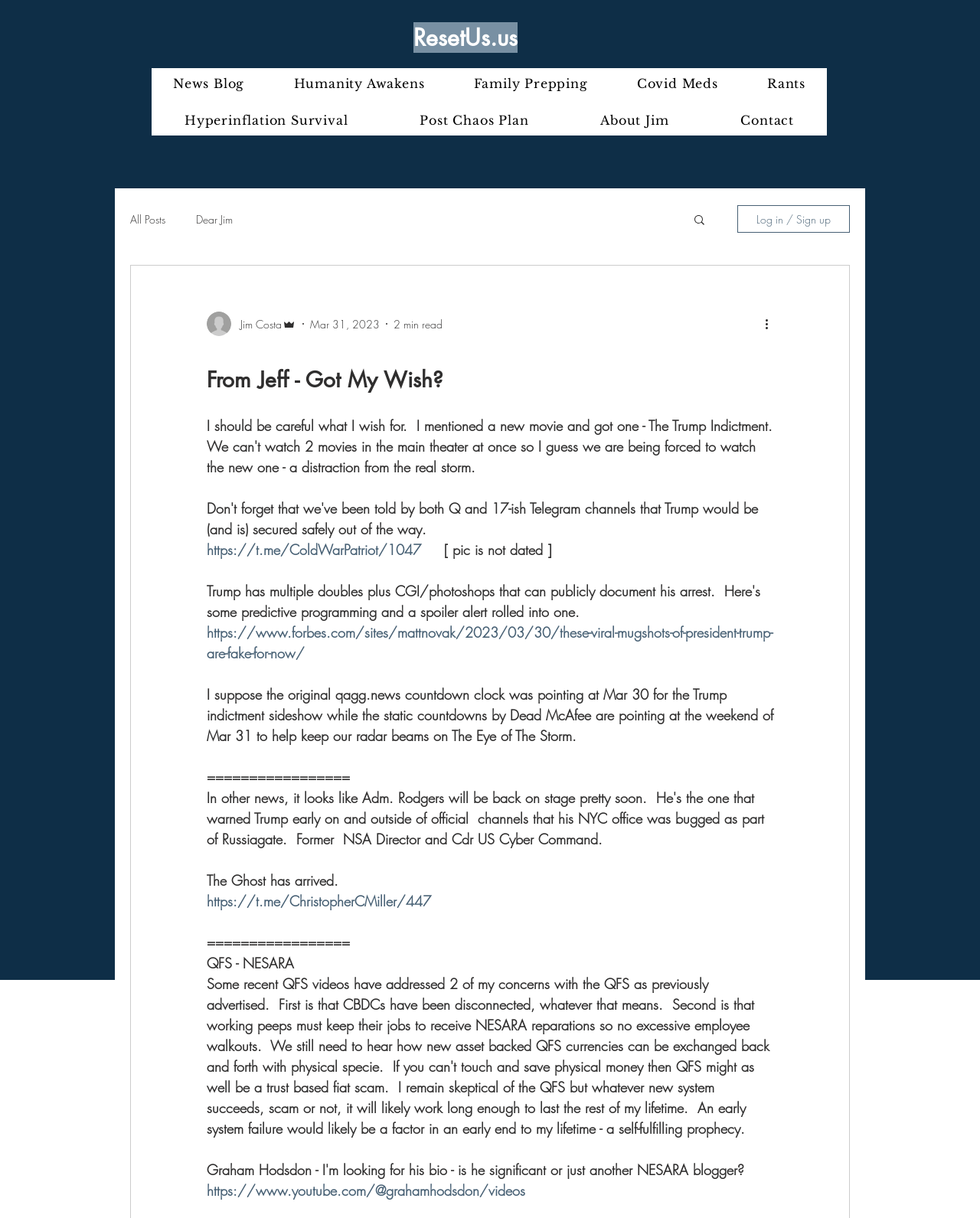From the webpage screenshot, predict the bounding box coordinates (top-left x, top-left y, bottom-right x, bottom-right y) for the UI element described here: Log in / Sign up

[0.752, 0.168, 0.867, 0.191]